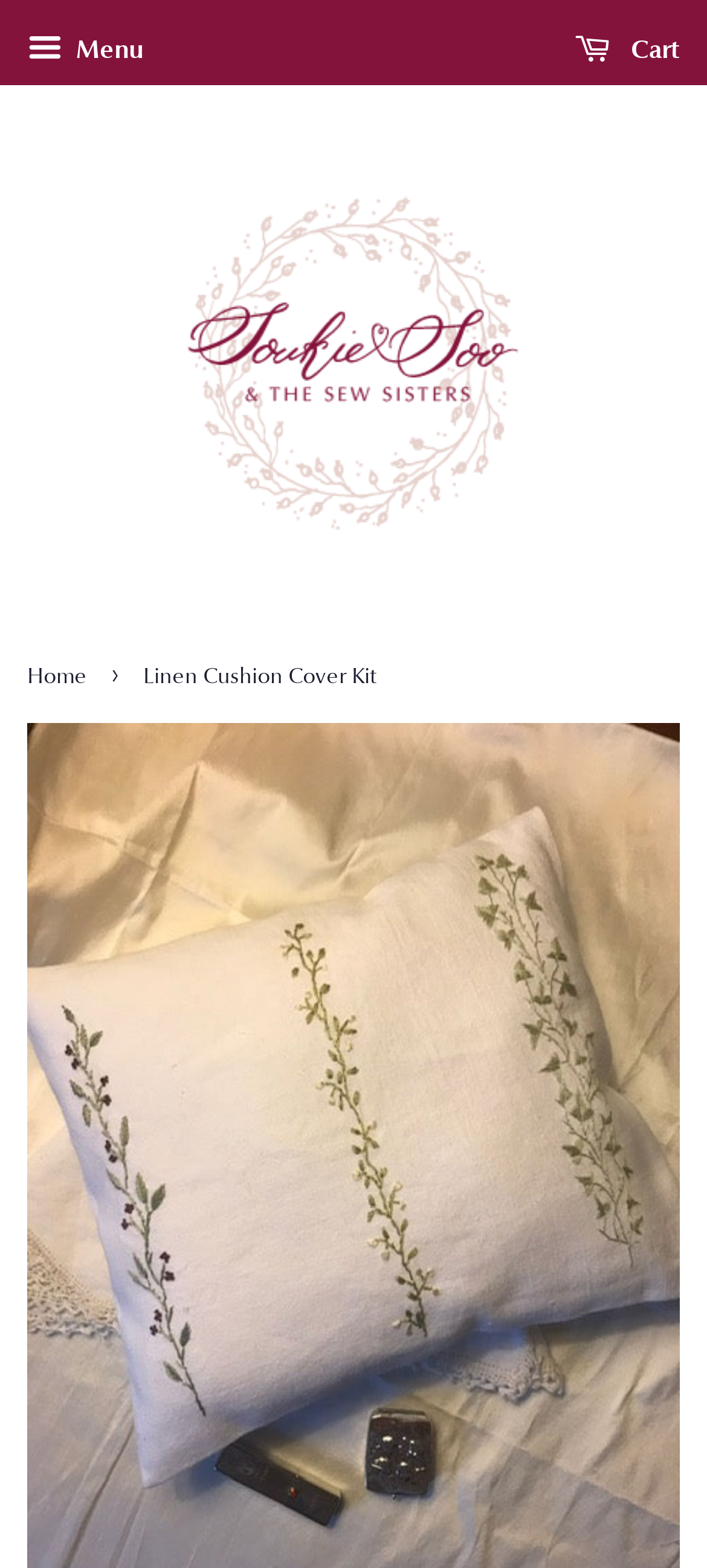Determine the bounding box coordinates (top-left x, top-left y, bottom-right x, bottom-right y) of the UI element described in the following text: Cart 0

[0.813, 0.014, 0.962, 0.052]